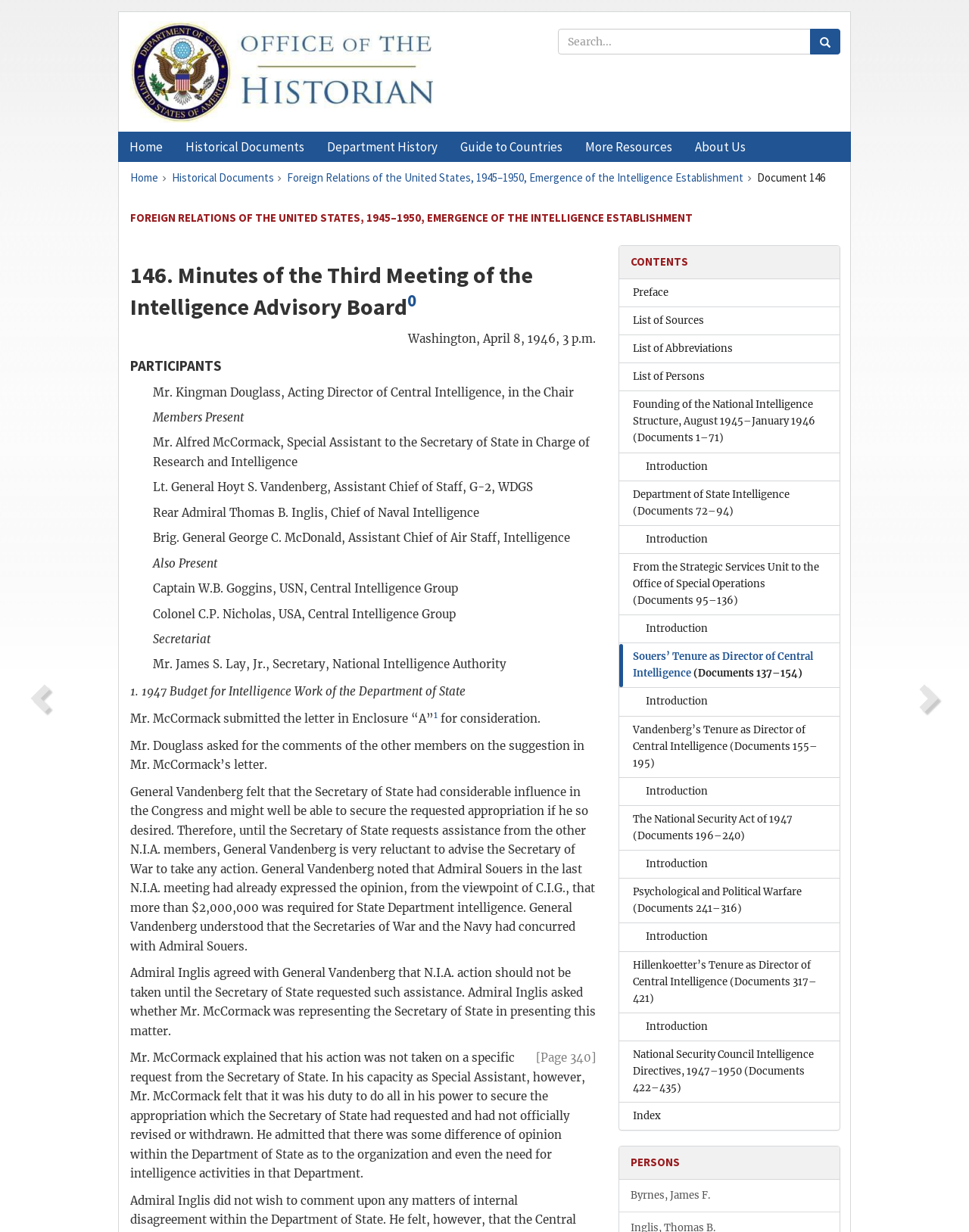Describe all the key features and sections of the webpage thoroughly.

The webpage is titled "Historical Documents - Office of the Historian" and has a search bar at the top right corner. Below the search bar, there is a navigation menu with links to "Home", "Historical Documents", "Department History", "Guide to Countries", and "More Resources". 

On the left side of the page, there is a breadcrumbs navigation section showing the current page's location, with links to "Home", "Historical Documents", and "Foreign Relations of the United States, 1945–1950, Emergence of the Intelligence Establishment". 

The main content of the page is a historical document titled "FOREIGN RELATIONS OF THE UNITED STATES, 1945–1950, EMERGENCE OF THE INTELLIGENCE ESTABLISHMENT". The document has several sections, including "Minutes of the Third Meeting of the Intelligence Advisory Board", "PARTICIPANTS", and "1. 1947 Budget for Intelligence Work of the Department of State". 

The "PARTICIPANTS" section lists the attendees of the meeting, including Mr. Kingman Douglass, Mr. Alfred McCormack, Lt. General Hoyt S. Vandenberg, and others. The "1. 1947 Budget for Intelligence Work of the Department of State" section discusses the budget for intelligence work and includes comments from Mr. McCormack, General Vandenberg, and others. 

There are also links to other pages, such as "0" and "1", and a navigation section at the bottom of the page with links to move to the previous or next page.